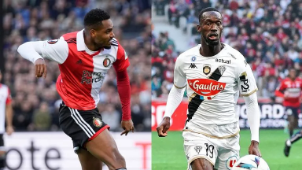What is the context in which this image is particularly resonant?
Based on the visual, give a brief answer using one word or a short phrase.

Recent player transfer negotiations